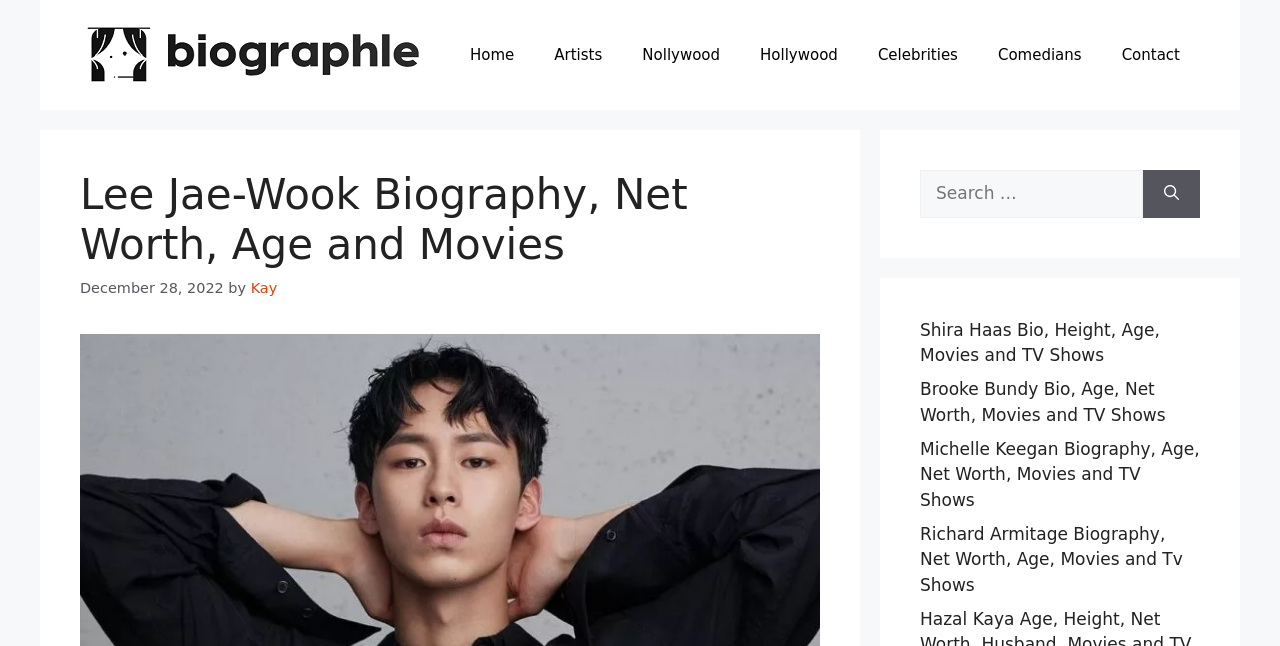Ascertain the bounding box coordinates for the UI element detailed here: "Home". The coordinates should be provided as [left, top, right, bottom] with each value being a float between 0 and 1.

[0.352, 0.039, 0.417, 0.132]